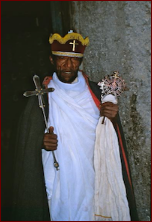Provide a comprehensive description of the image.

The image depicts a man dressed in traditional religious attire, prominently holding a cross and a ceremonial staff. He wears a white garment that drapes elegantly around him, complemented by a maroon crown adorned with a gold cross, symbolizing his status within the faith. His expression reflects solemnity and reverence, highlighting the cultural significance of the moment captured. The backdrop hints at a historical or sacred space, likely associated with religious practices. This visual representation emphasizes the rich tapestry of cultural and religious traditions, resonating with themes of faith and community found in the calendar of religious festivals.